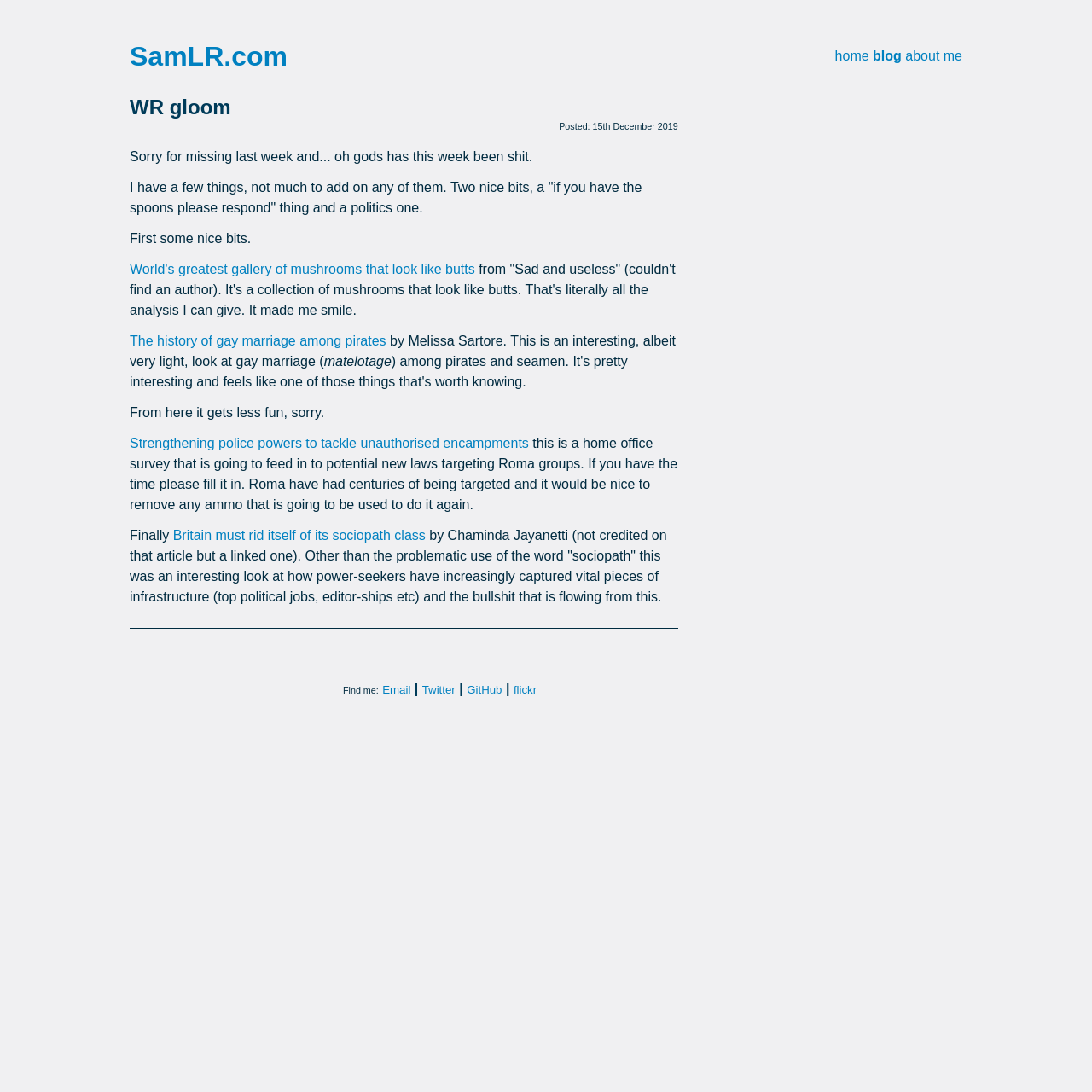Identify the bounding box coordinates for the element you need to click to achieve the following task: "go to home page". Provide the bounding box coordinates as four float numbers between 0 and 1, in the form [left, top, right, bottom].

[0.765, 0.045, 0.796, 0.058]